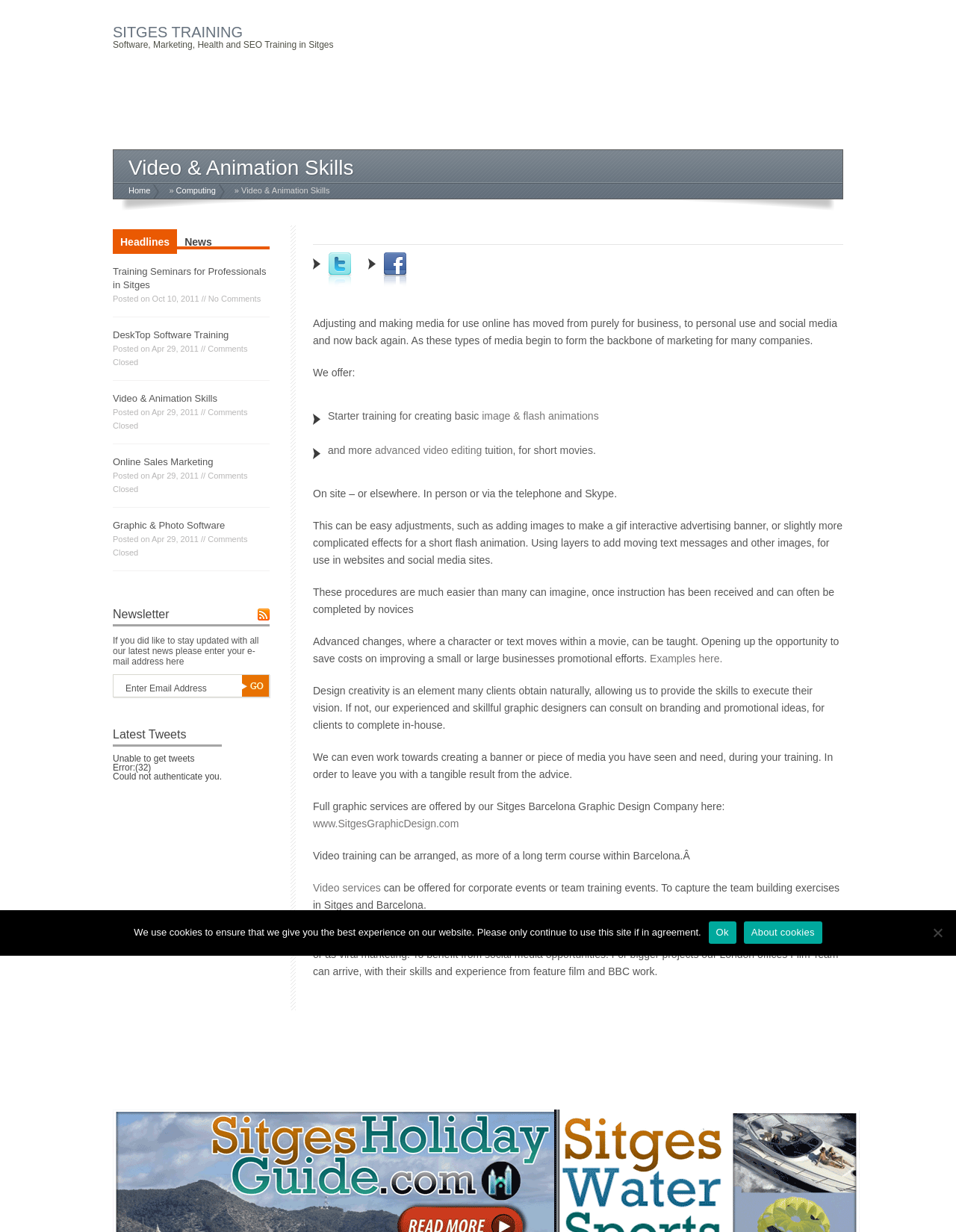Illustrate the webpage thoroughly, mentioning all important details.

The webpage is about Video and Animation Skills training offered by Sitges Training. At the top, there is a link to the website's homepage, "SITGES TRAINING", and a brief description of the training services provided. Below this, there is a heading "Video & Animation Skills" followed by a navigation menu with links to "Home", "Computing", and "Video & Animation Skills".

The main content of the page is divided into sections. The first section explains the importance of video and animation skills in today's digital age, highlighting their applications in business, social media, and personal use. This section also mentions the types of training offered, including starter training for creating basic image and flash animations, advanced video editing, and tuition for short movies.

The next section describes the flexibility of the training, which can be conducted on-site or elsewhere, in person or via telephone and Skype. It also explains the ease of learning these skills, even for novices, and the potential cost savings for businesses.

Further down, there are links to examples of the training, as well as a section on design creativity, where clients can receive guidance on branding and promotional ideas. The page also mentions the availability of full graphic services and video training, including long-term courses in Barcelona.

On the right-hand side of the page, there are several links to related topics, including "Headlines", "News", "Training Seminars for Professionals in Sitges", and various software training topics. There are also links to archived posts, including "DeskTop Software Training", "Video & Animation Skills", "Online Sales Marketing", and "Graphic & Photo Software".

Towards the bottom of the page, there is a newsletter section where visitors can enter their email address to stay updated with the latest news. Below this, there is a section for latest tweets, although it appears that there is an error in retrieving the tweets.

Finally, there is a cookie notice dialog at the bottom of the page, which informs visitors about the use of cookies on the website and provides options to agree or learn more about cookies.